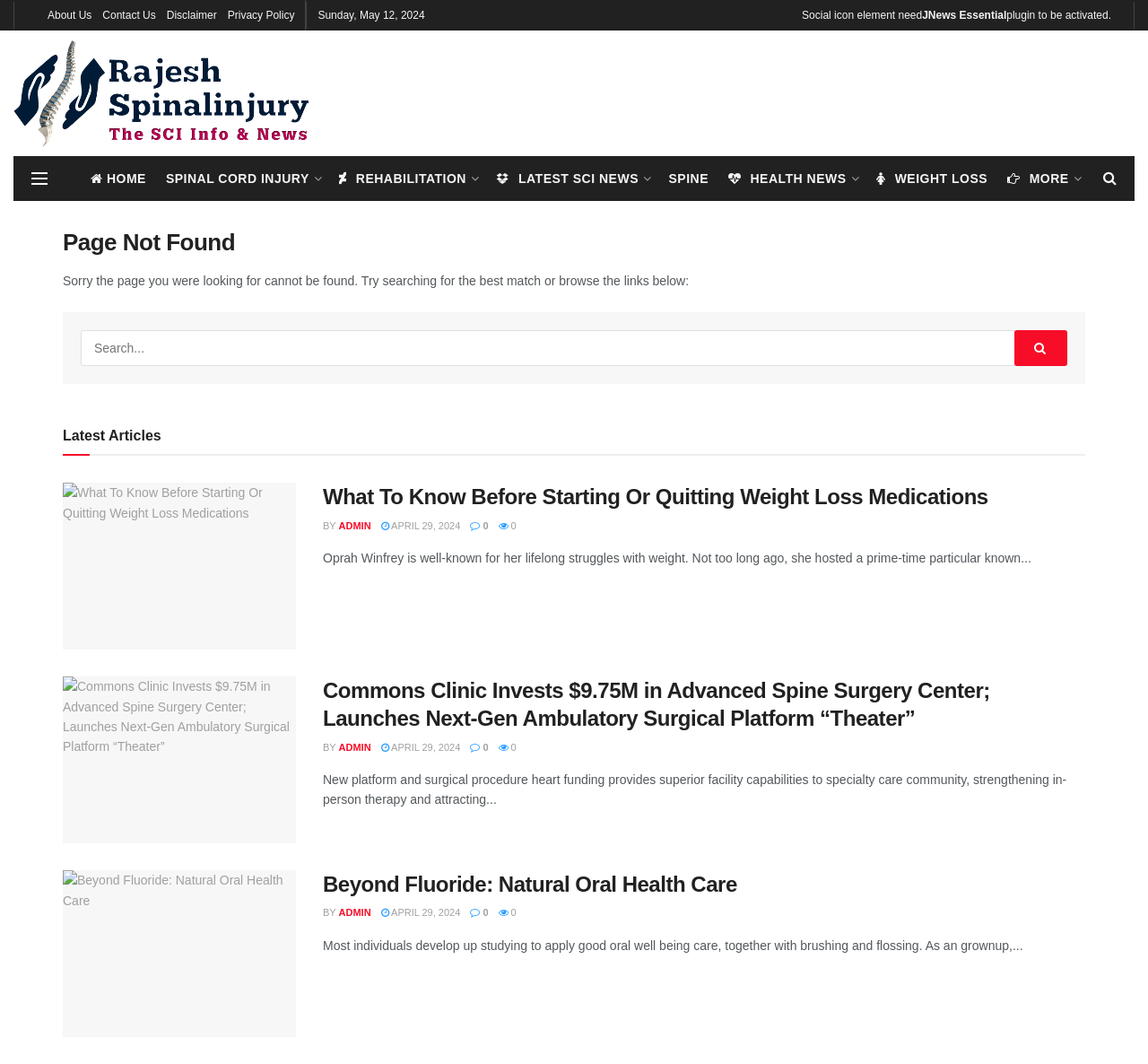What is the current date?
Please use the visual content to give a single word or phrase answer.

Sunday, May 12, 2024